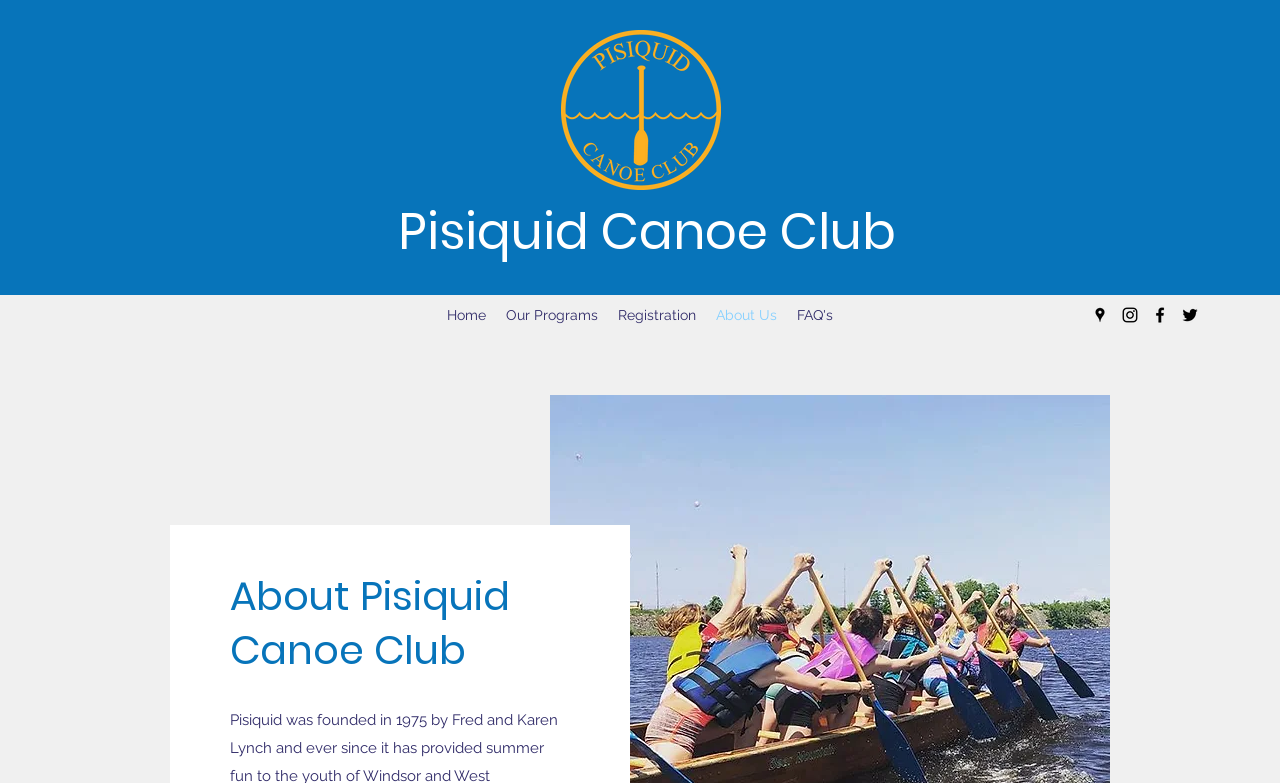Determine the main heading of the webpage and generate its text.

About Pisiquid Canoe Club